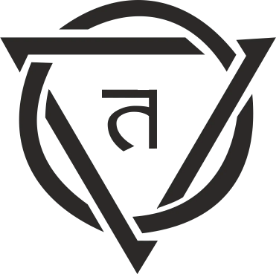What aspects of life does the series aim to explore?
Answer the question in a detailed and comprehensive manner.

The series aims to explore diverse aspects of life, including fashion, business insights, captivating news, and healthful stories, as represented by the stylized graphic.